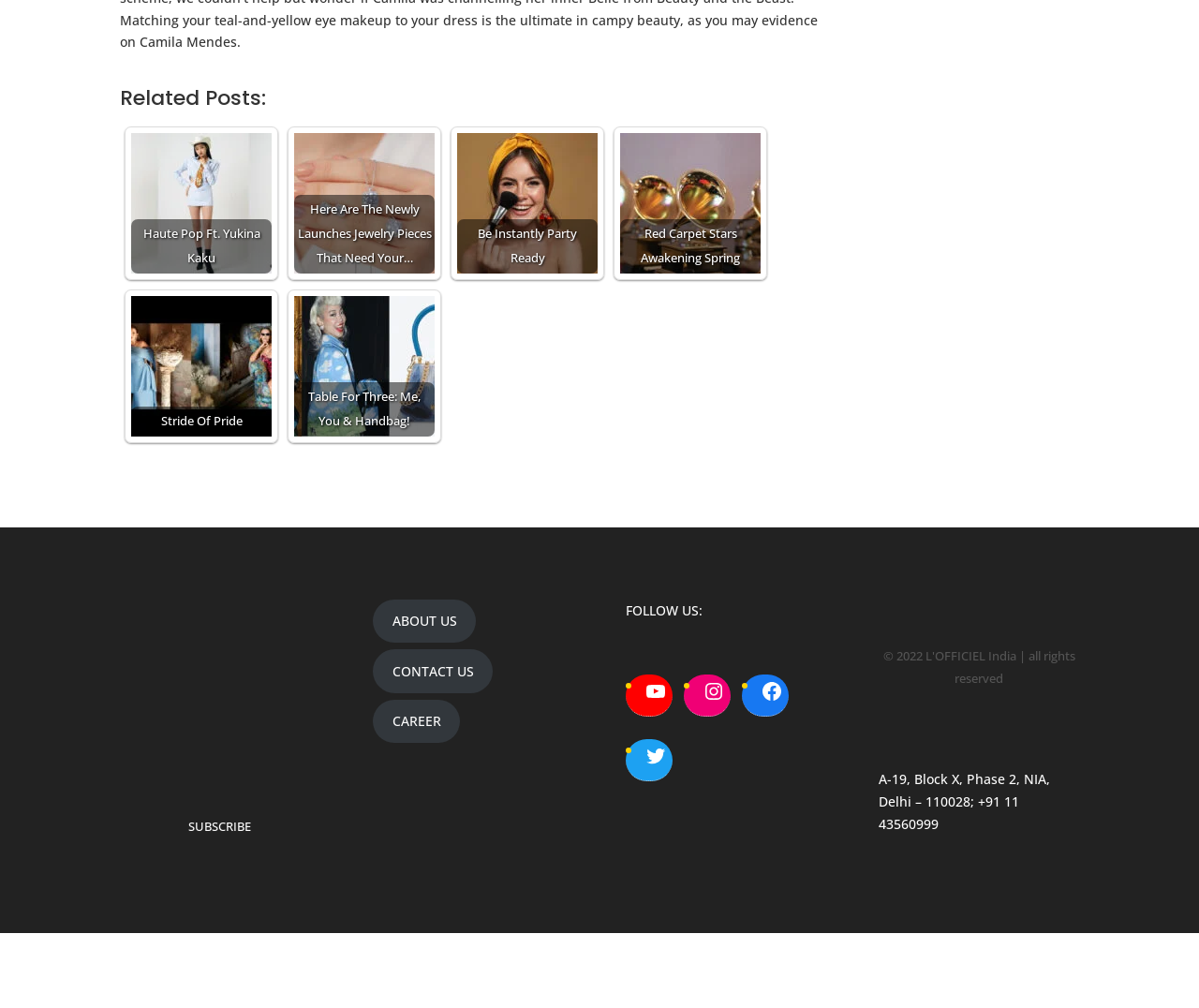Determine the bounding box coordinates of the clickable element to achieve the following action: 'Follow on YouTube'. Provide the coordinates as four float values between 0 and 1, formatted as [left, top, right, bottom].

[0.533, 0.669, 0.561, 0.702]